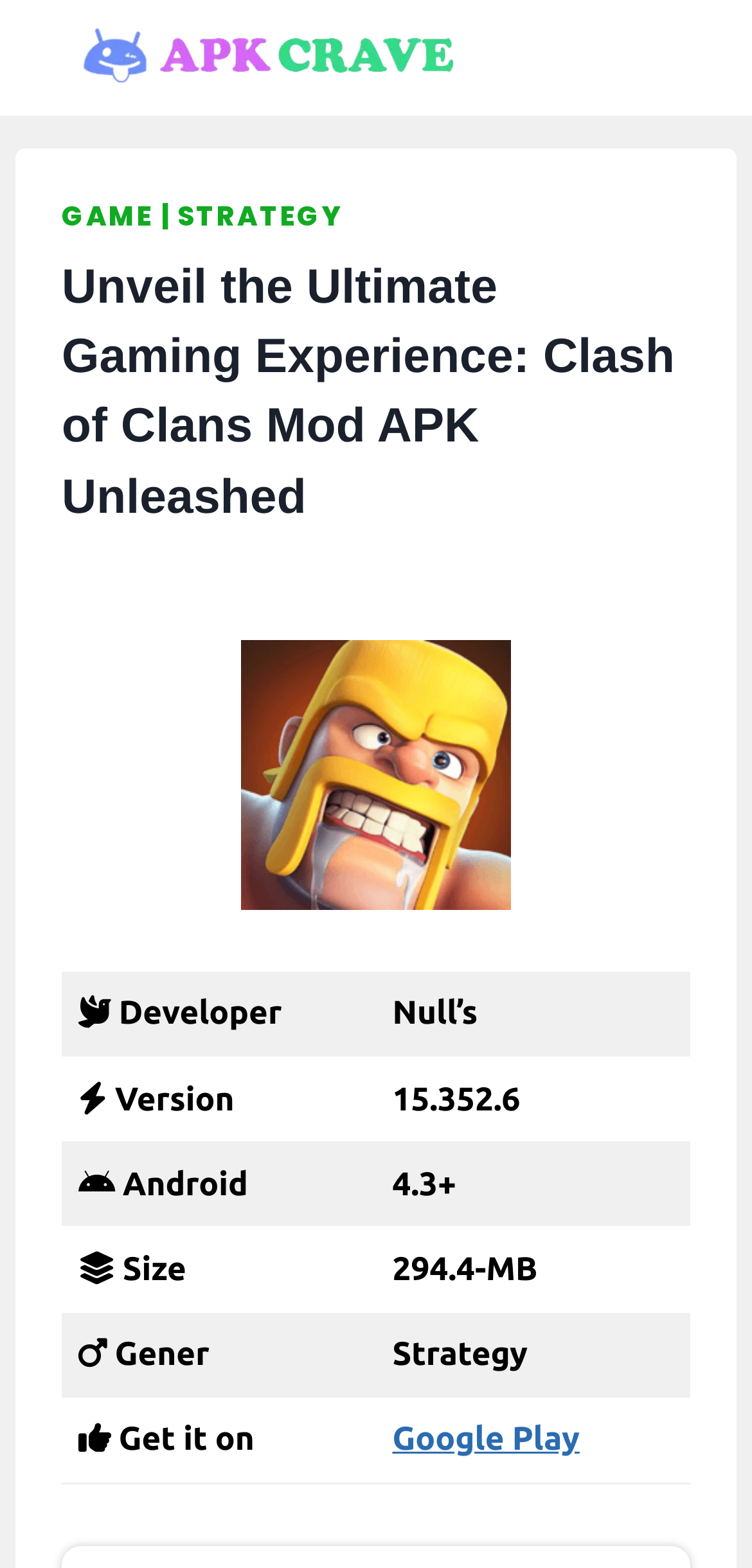What is the minimum Android version required to run Clash of Clans Mod APK?
Refer to the image and give a detailed answer to the query.

I found this information in the table on the webpage, which lists the game's details. In the 'Android' row, the value is '4.3+', indicating the minimum Android version required to run the Clash of Clans Mod APK.